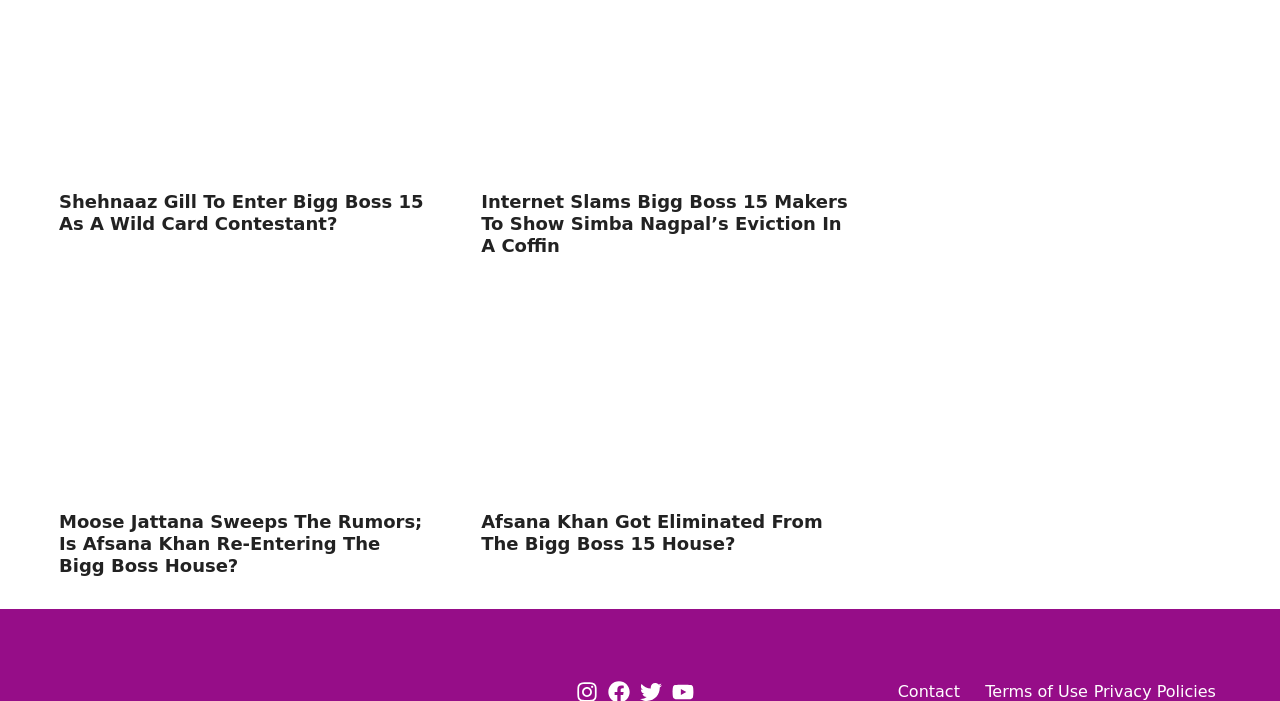How many 'Related Posts' links are there?
Respond to the question with a single word or phrase according to the image.

4